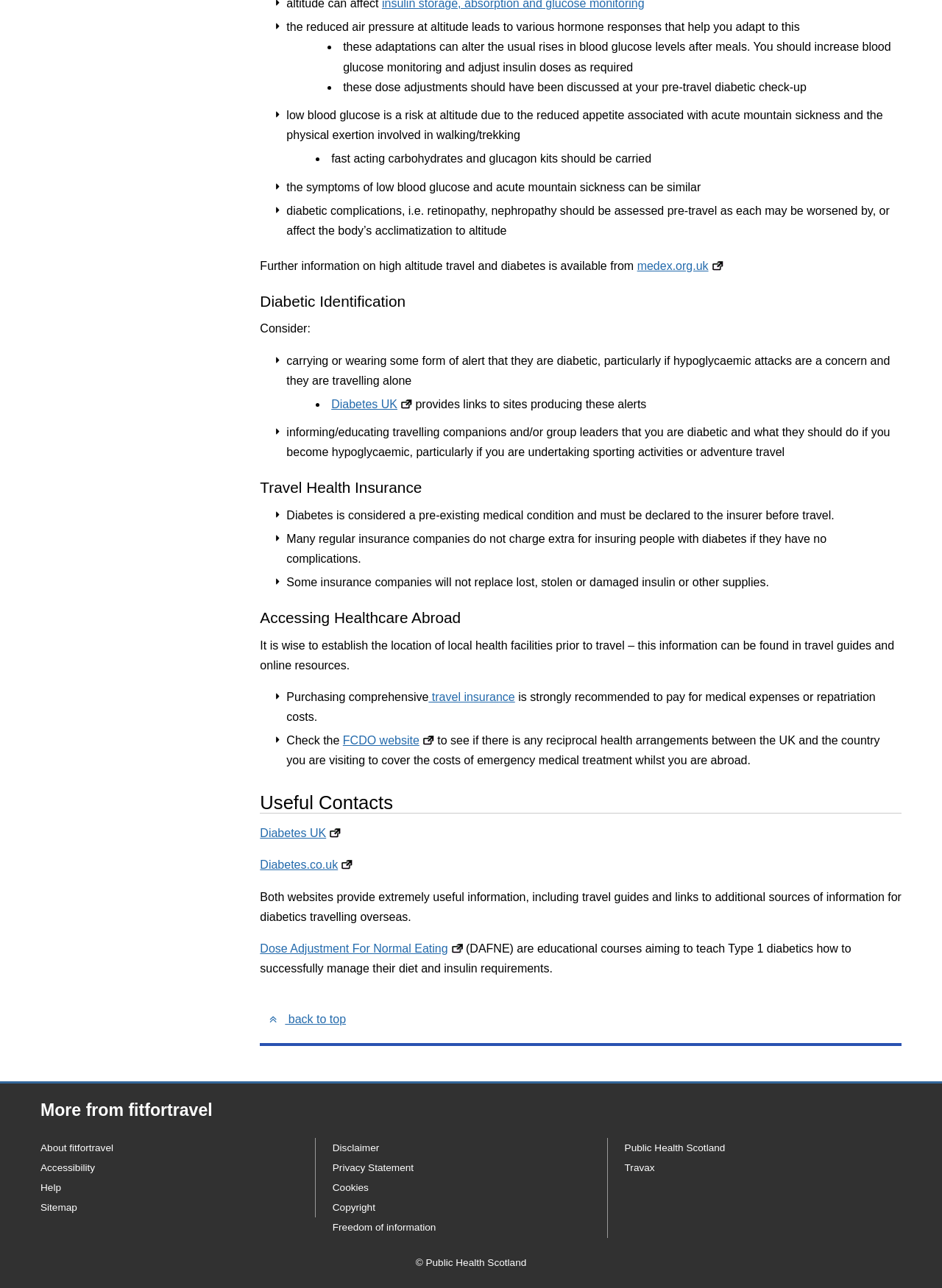Why is it wise to establish the location of local health facilities prior to travel?
Look at the image and respond to the question as thoroughly as possible.

The webpage suggests that it is wise to establish the location of local health facilities prior to travel so that you know where to go in case of medical emergencies, especially when traveling abroad with diabetes.